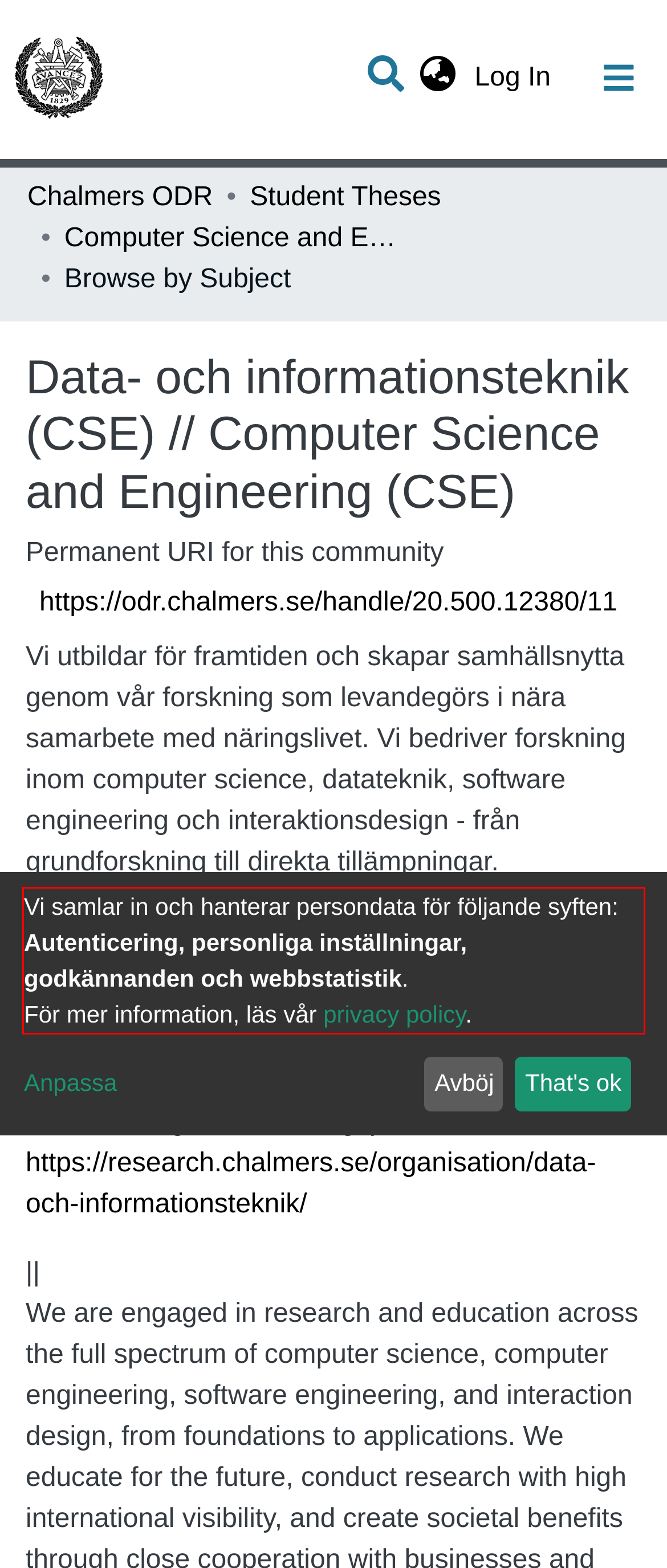You have a screenshot of a webpage with a UI element highlighted by a red bounding box. Use OCR to obtain the text within this highlighted area.

Vi samlar in och hanterar persondata för följande syften: Autenticering, personliga inställningar, godkännanden och webbstatistik. För mer information, läs vår privacy policy.